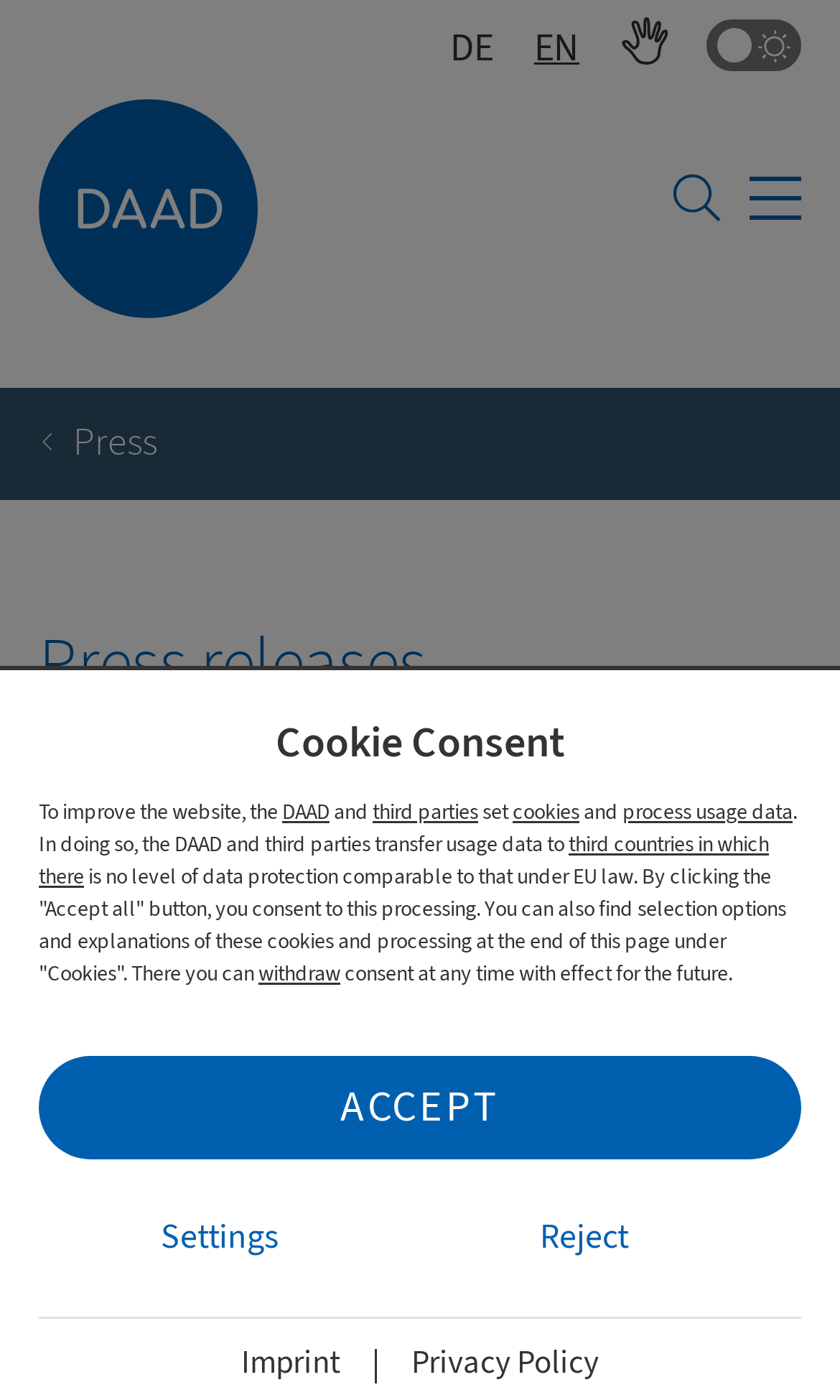Determine the bounding box coordinates of the region that needs to be clicked to achieve the task: "Open menu".

[0.892, 0.122, 0.954, 0.162]